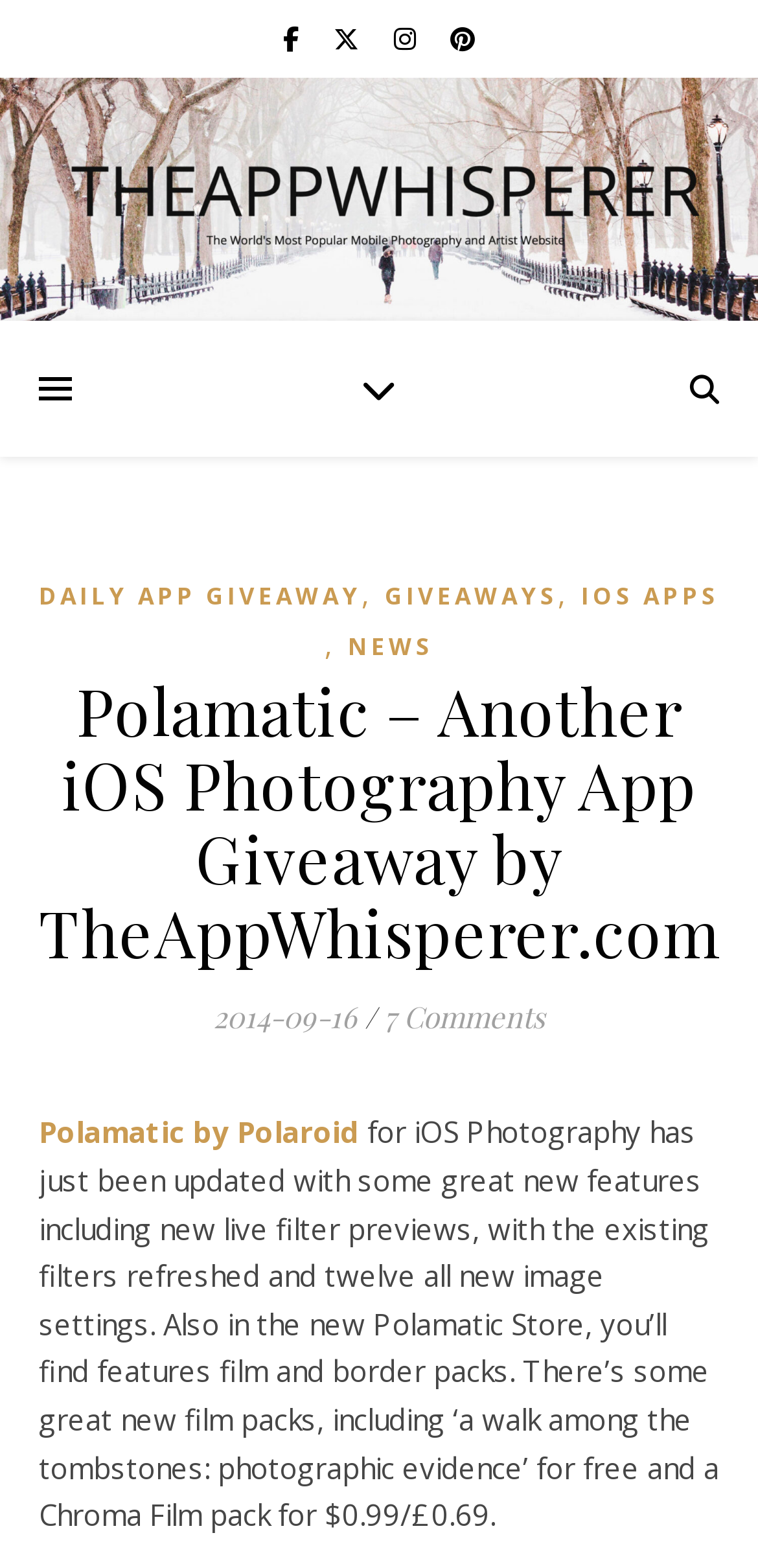What is the date of the post? Look at the image and give a one-word or short phrase answer.

2014-09-16